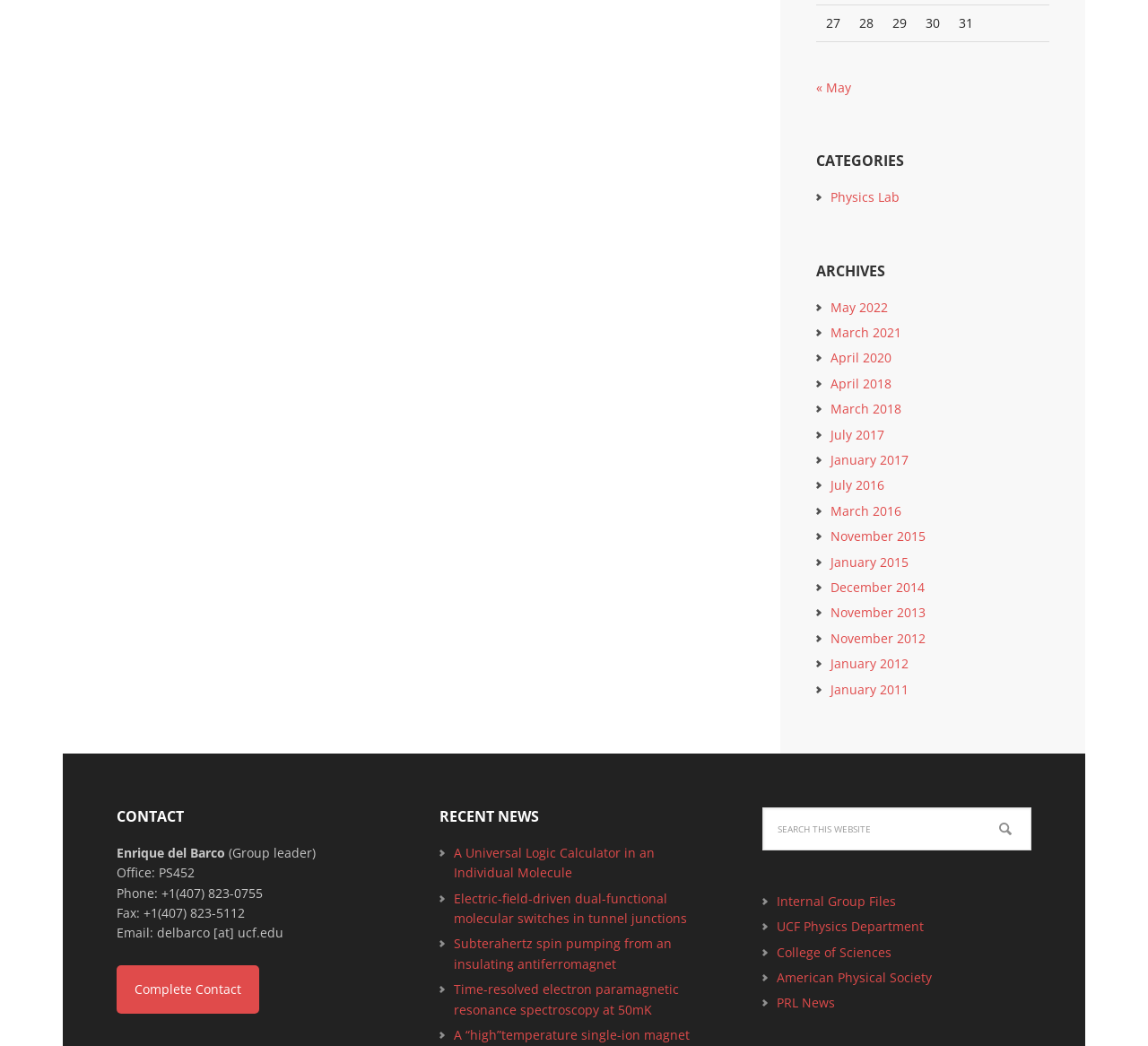Determine the bounding box coordinates of the clickable region to execute the instruction: "View the 'A Universal Logic Calculator in an Individual Molecule' news". The coordinates should be four float numbers between 0 and 1, denoted as [left, top, right, bottom].

[0.395, 0.807, 0.57, 0.842]